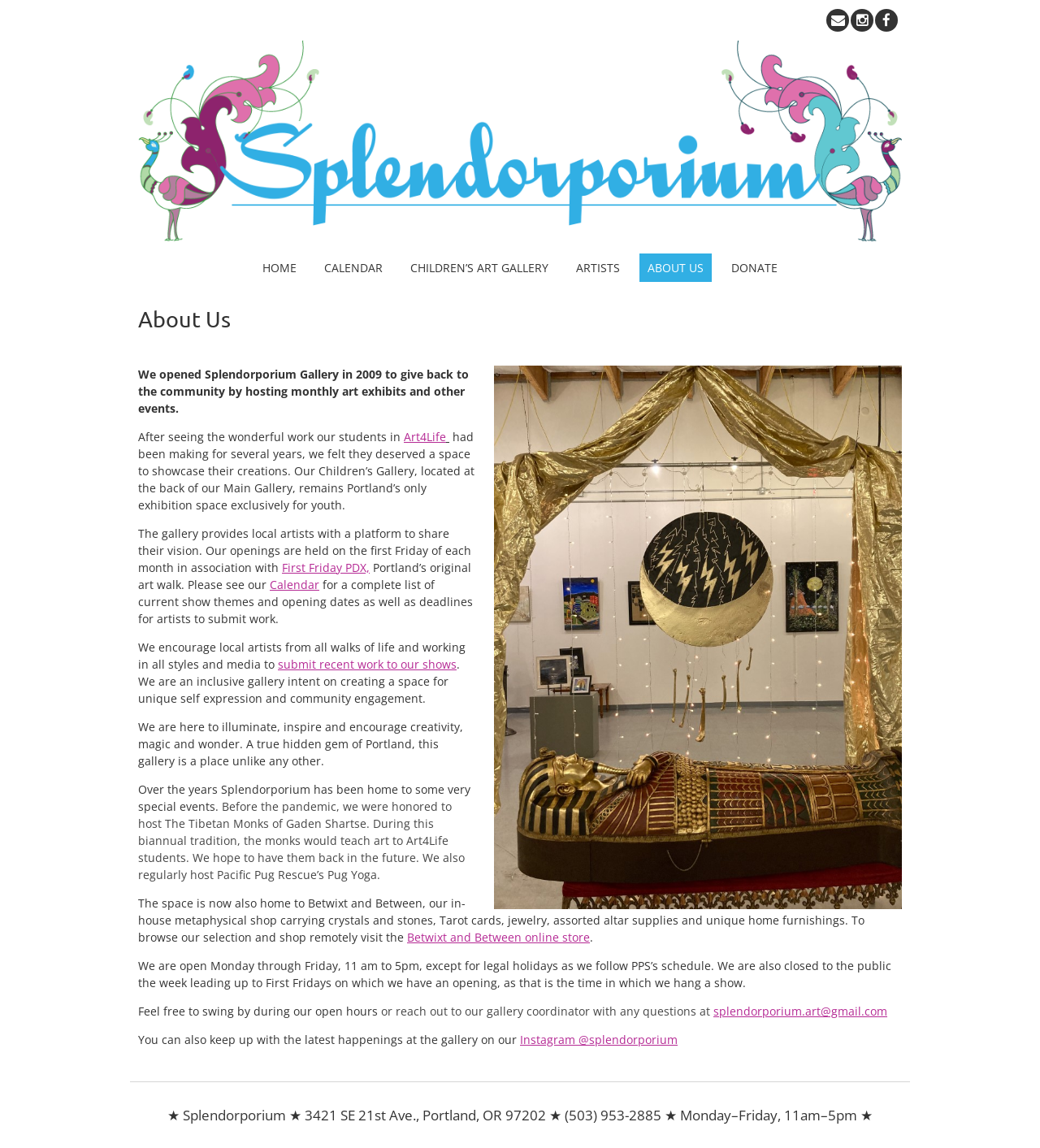What is the purpose of the Children's Gallery?
Answer the question with detailed information derived from the image.

According to the webpage, the Children's Gallery is 'Portland’s only exhibition space exclusively for youth.' This implies that the purpose of the Children's Gallery is to provide a space for young people to showcase their creations.